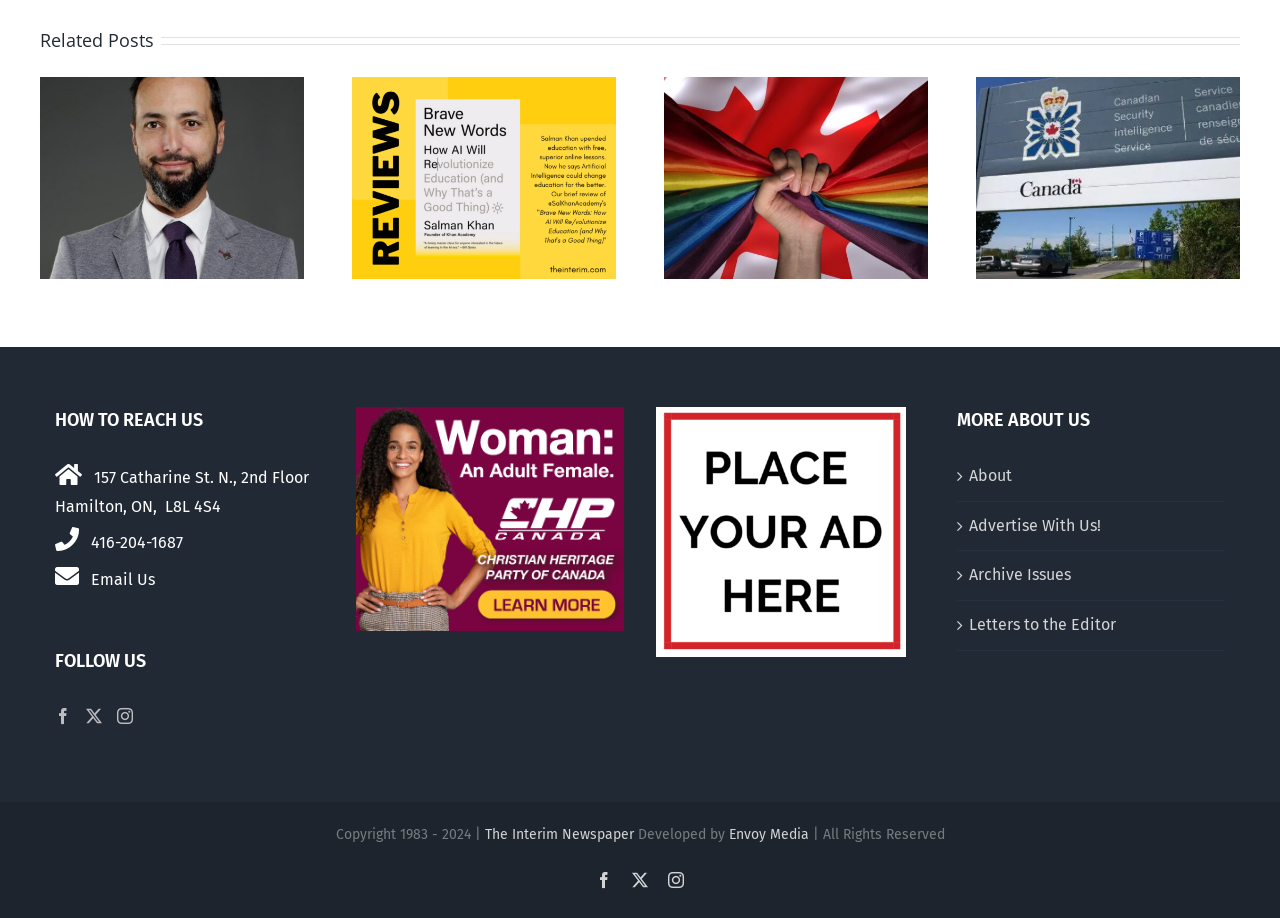Determine the bounding box coordinates of the section to be clicked to follow the instruction: "Follow on Facebook". The coordinates should be given as four float numbers between 0 and 1, formatted as [left, top, right, bottom].

[0.043, 0.771, 0.055, 0.789]